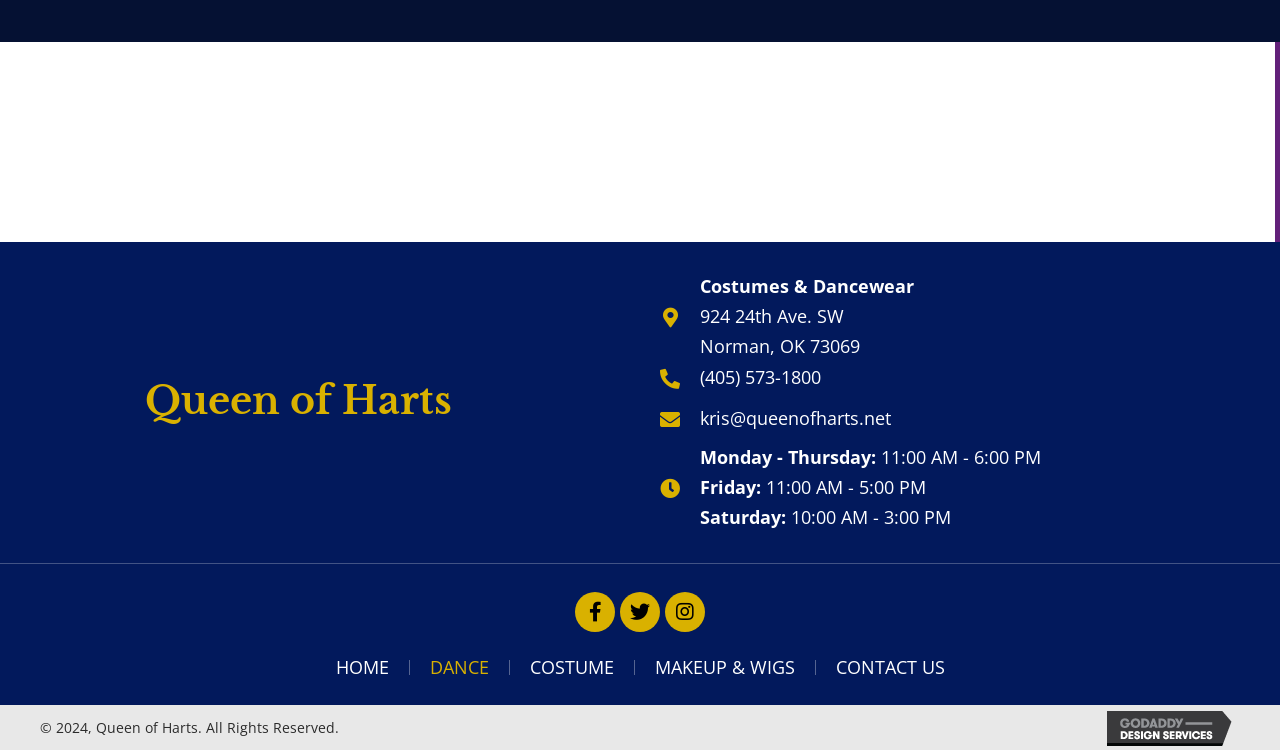What is the phone number of the store?
Please provide a single word or phrase answer based on the image.

(405) 573-1800